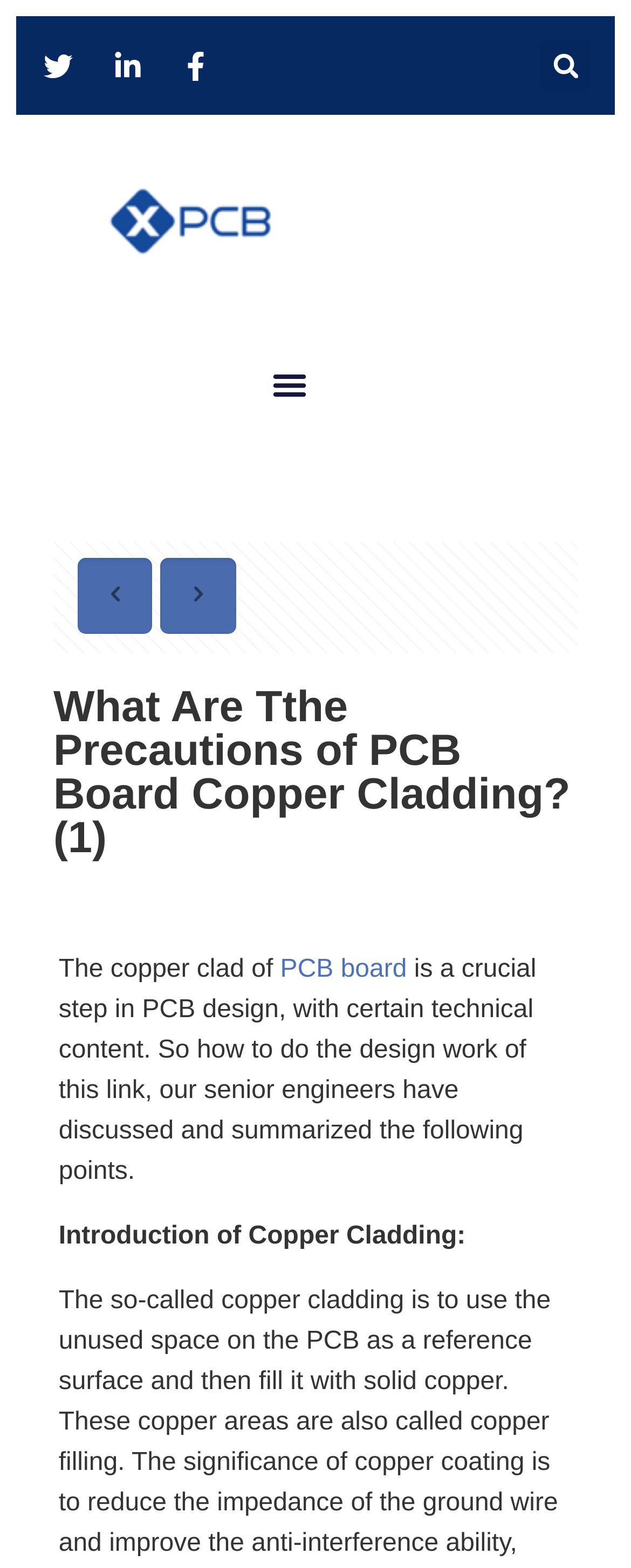Illustrate the webpage's structure and main components comprehensively.

The webpage appears to be an article or blog post discussing the precautions of PCB board copper cladding. At the top right corner, there is a search bar with a search button. Below the search bar, there are three horizontal links, likely representing navigation or menu options. 

To the left of the search bar, there is a logo, which is an image. Below the logo, there is a menu toggle button. 

On the left side of the page, there are two vertical links, possibly representing social media or sharing options. 

The main content of the page starts with a heading that matches the title of the webpage. Below the heading, there is a paragraph of text that introduces the topic of PCB board copper cladding, mentioning its importance in PCB design and the technical content involved. 

The paragraph is followed by a subheading, "Introduction of Copper Cladding:", which suggests that the article will delve into the details of copper cladding.